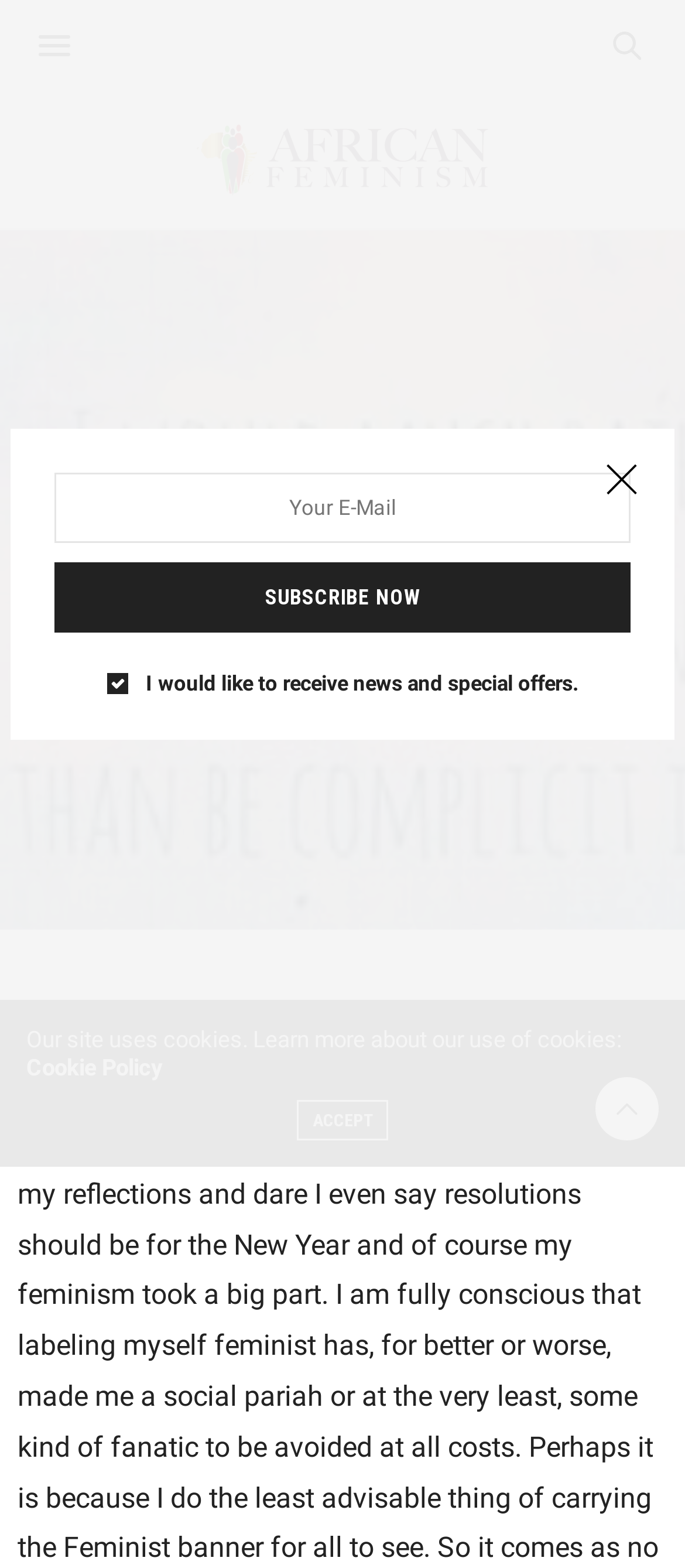Find the bounding box coordinates of the clickable element required to execute the following instruction: "Read African Feminisms". Provide the coordinates as four float numbers between 0 and 1, i.e., [left, top, right, bottom].

[0.099, 0.275, 0.36, 0.293]